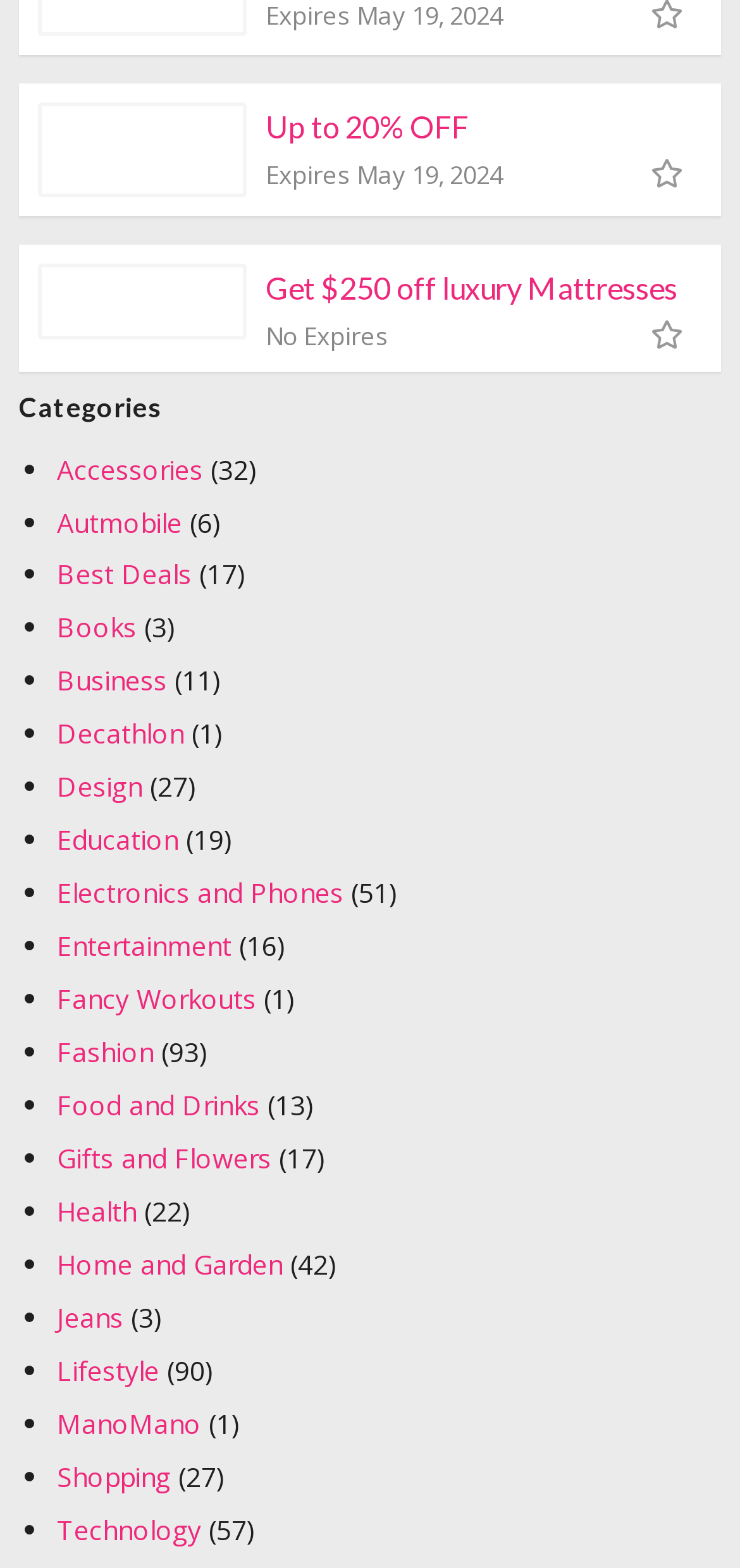Identify the bounding box coordinates for the element that needs to be clicked to fulfill this instruction: "Click on the 'Up to 20% OFF' link". Provide the coordinates in the format of four float numbers between 0 and 1: [left, top, right, bottom].

[0.359, 0.069, 0.633, 0.092]